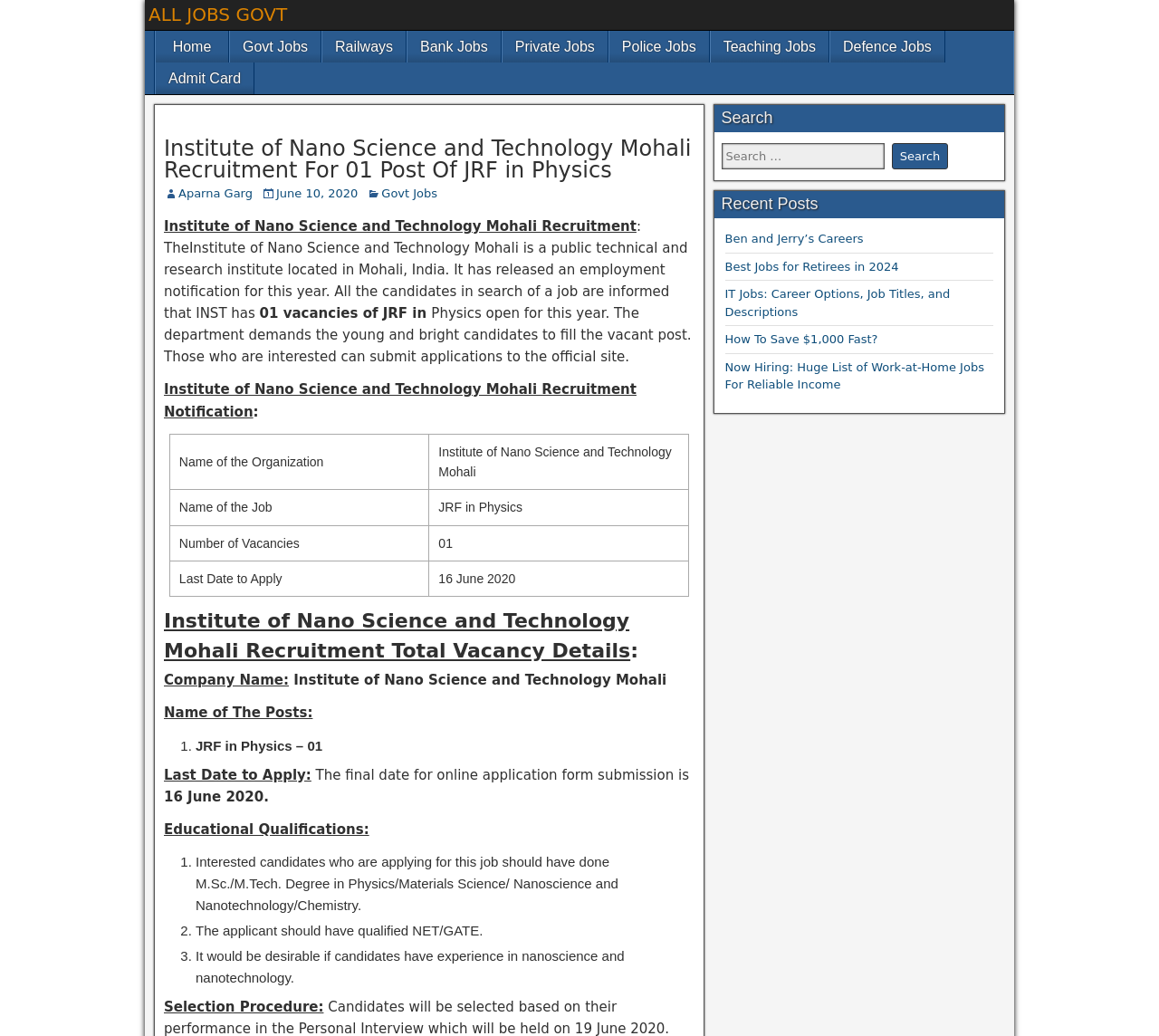Look at the image and answer the question in detail:
What is the name of the organization recruiting for JRF in Physics?

The question can be answered by looking at the table with the heading 'Institute of Nano Science and Technology Mohali Recruitment Notification'. The first row of the table has two columns, 'Name of the Organization' and 'Institute of Nano Science and Technology Mohali', which indicates that the organization recruiting for JRF in Physics is Institute of Nano Science and Technology Mohali.